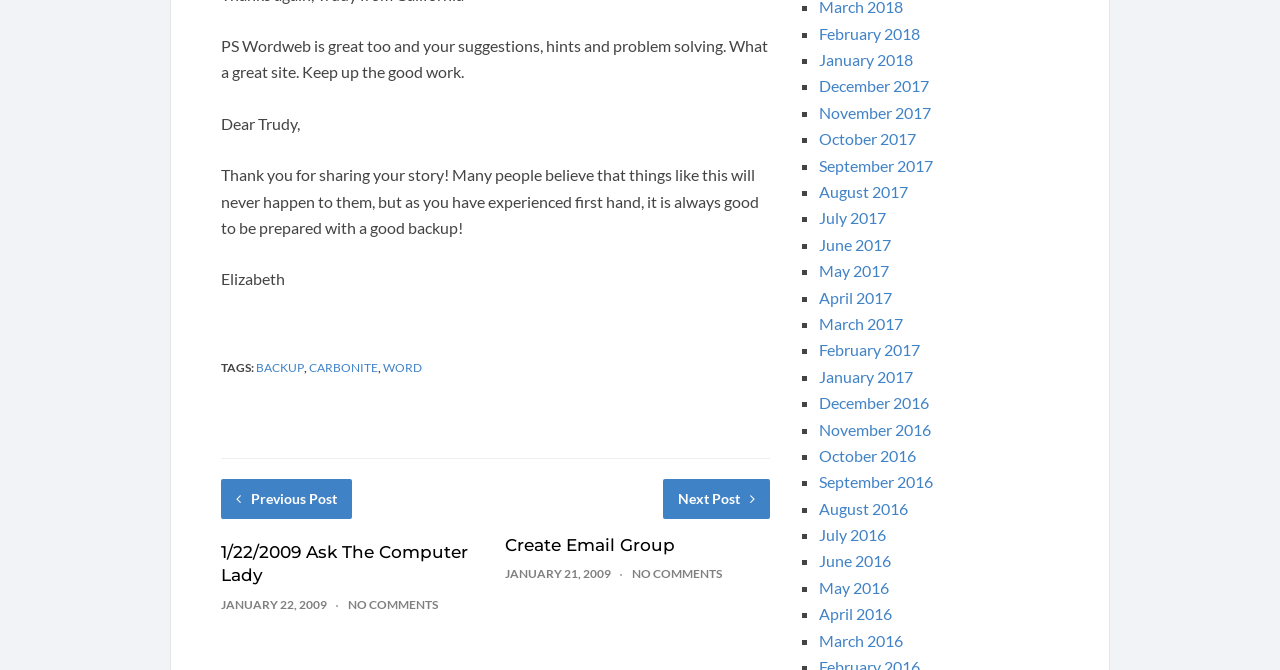Please locate the bounding box coordinates for the element that should be clicked to achieve the following instruction: "Write for us". Ensure the coordinates are given as four float numbers between 0 and 1, i.e., [left, top, right, bottom].

None